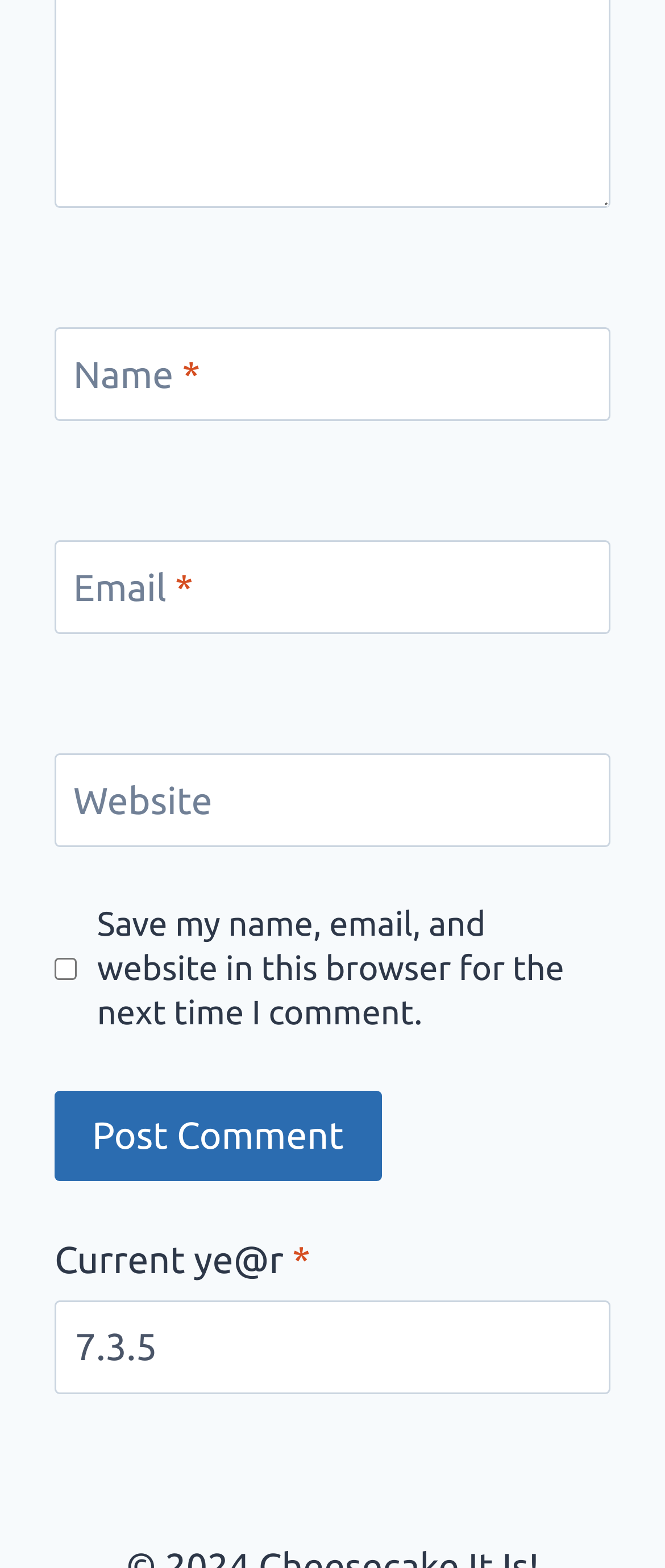Use a single word or phrase to answer the following:
What is the label of the first textbox?

Name